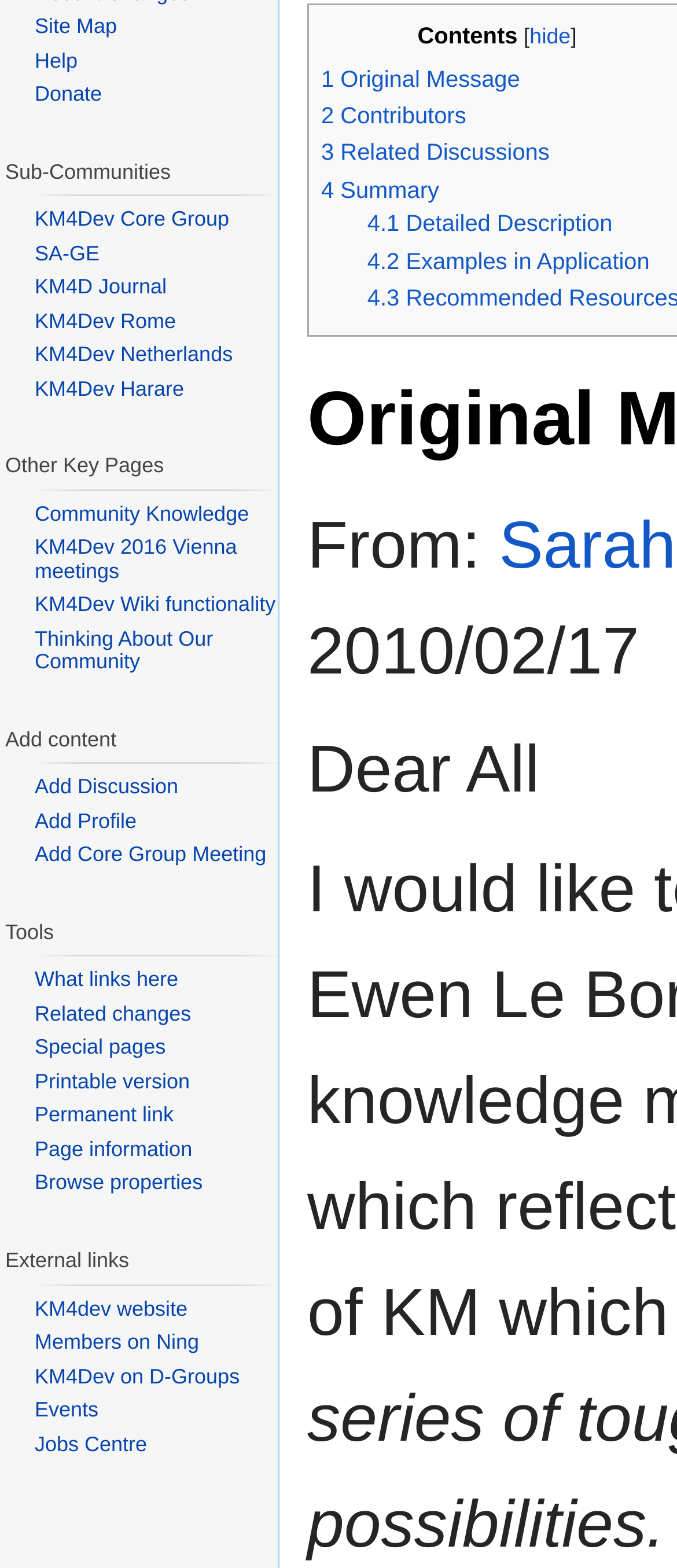Identify the bounding box coordinates of the HTML element based on this description: "Printable version".

[0.051, 0.682, 0.28, 0.697]